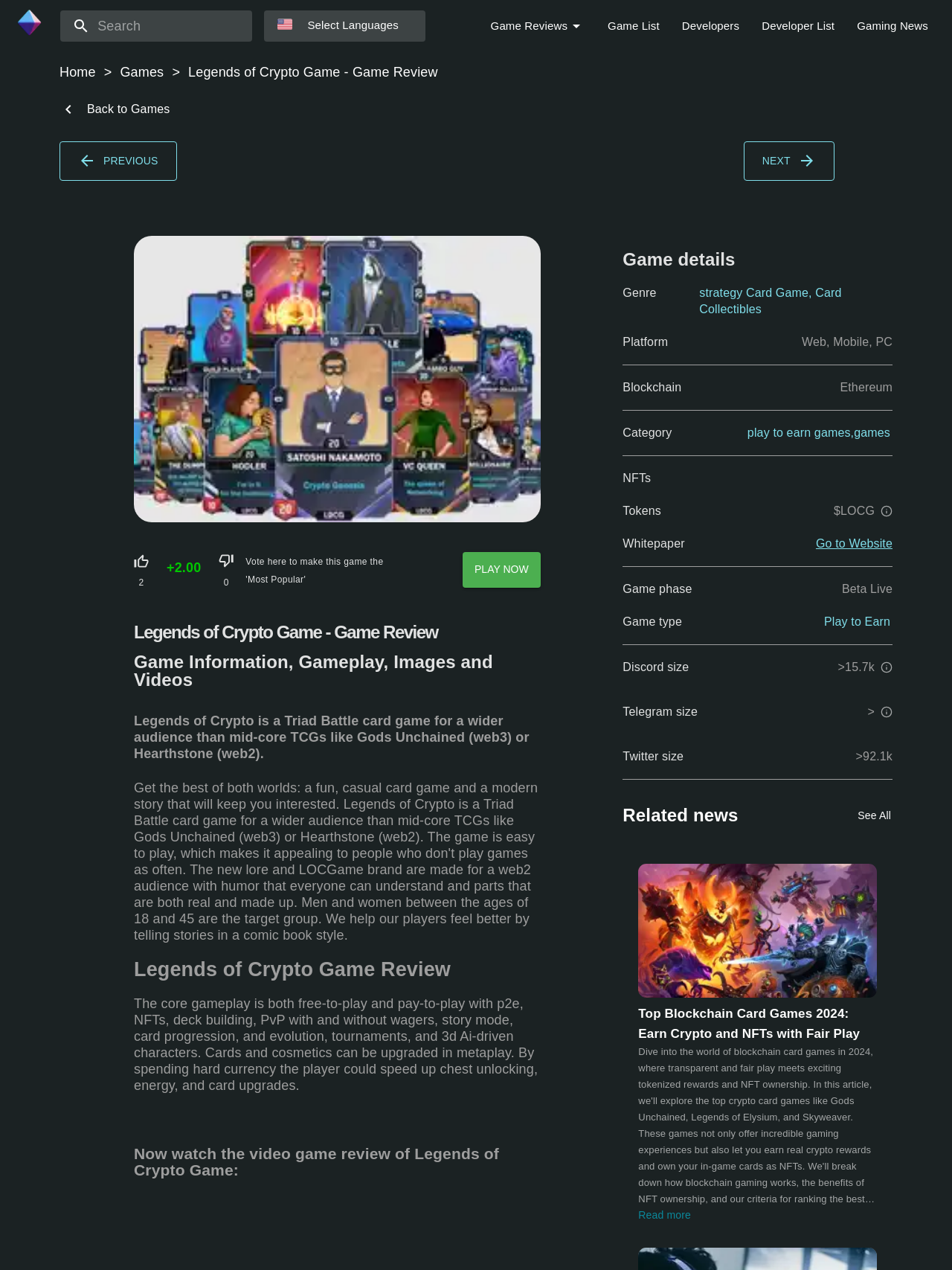Pinpoint the bounding box coordinates of the clickable element to carry out the following instruction: "Search for a game."

[0.063, 0.008, 0.265, 0.033]